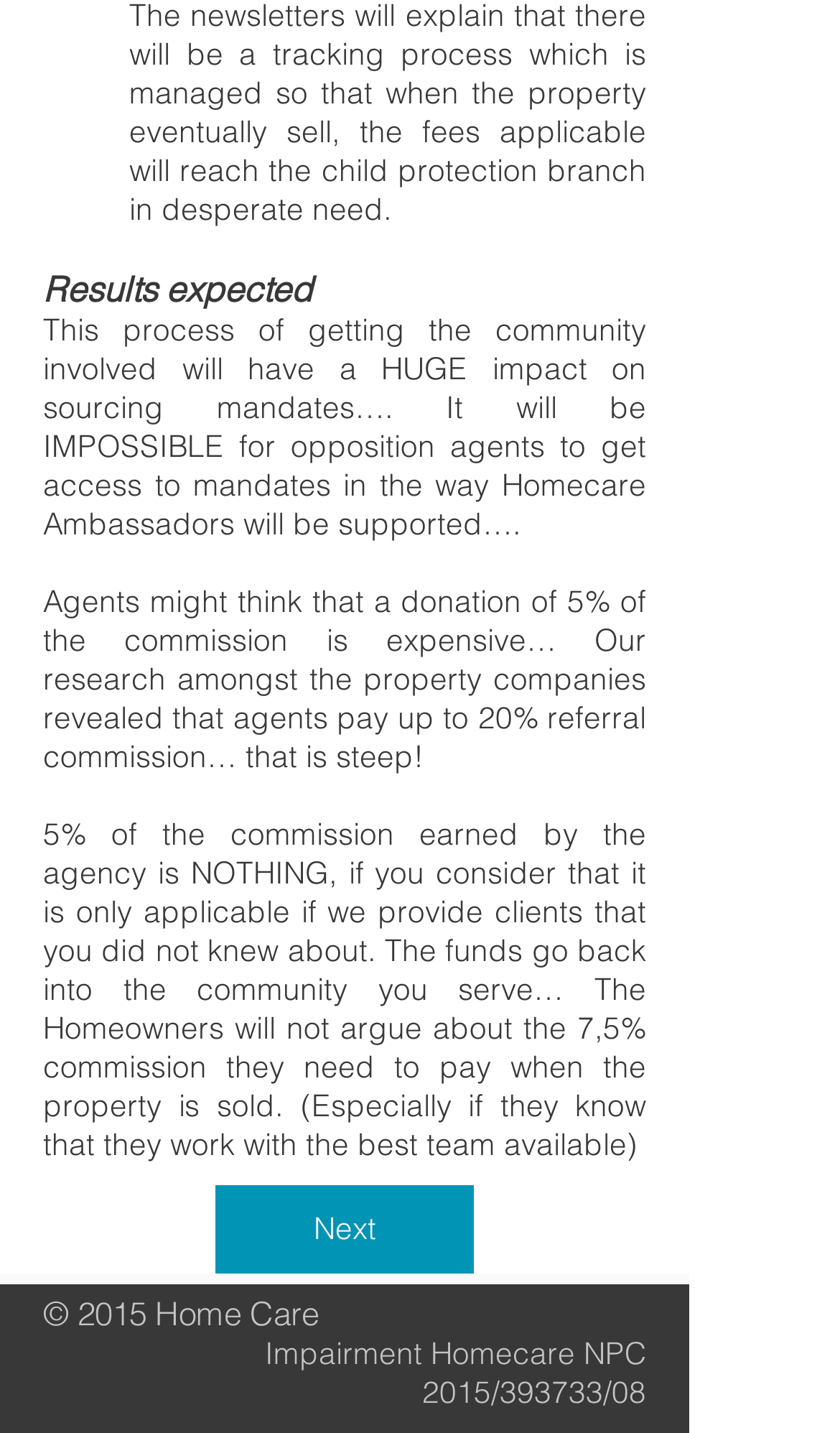Please give a concise answer to this question using a single word or phrase: 
What is the expected impact of community involvement?

HUGE